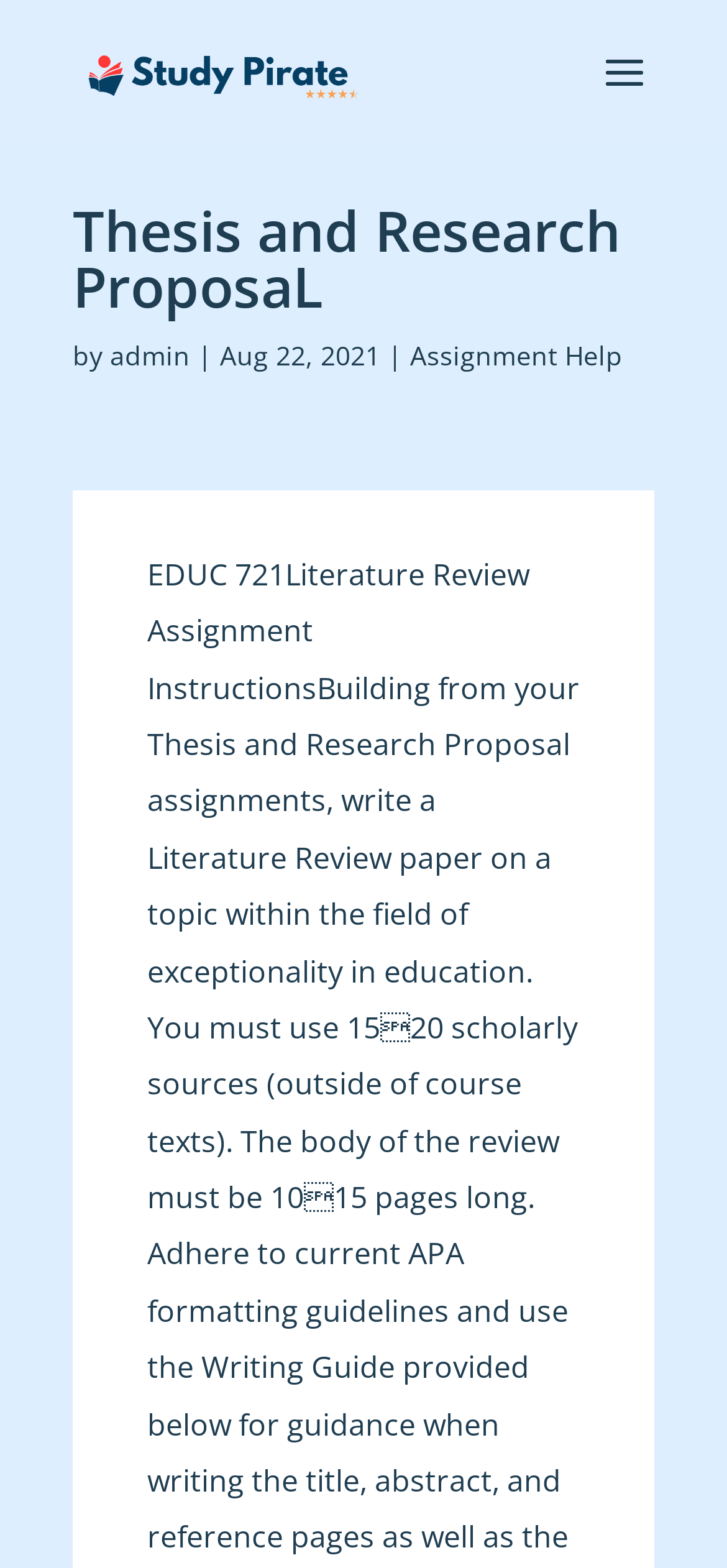Offer a comprehensive description of the webpage’s content and structure.

The webpage is about thesis and research proposal homework help for college students. At the top-left corner, there is a link and an image with the same text "Homework Help for College Students". Below this, there is a heading that reads "Thesis and Research ProposaL". 

To the right of the heading, there is a text "by" followed by a link to "admin" and a vertical line. Next to the vertical line, there is a date "Aug 22, 2021". Further to the right, there is a link to "Assignment Help".